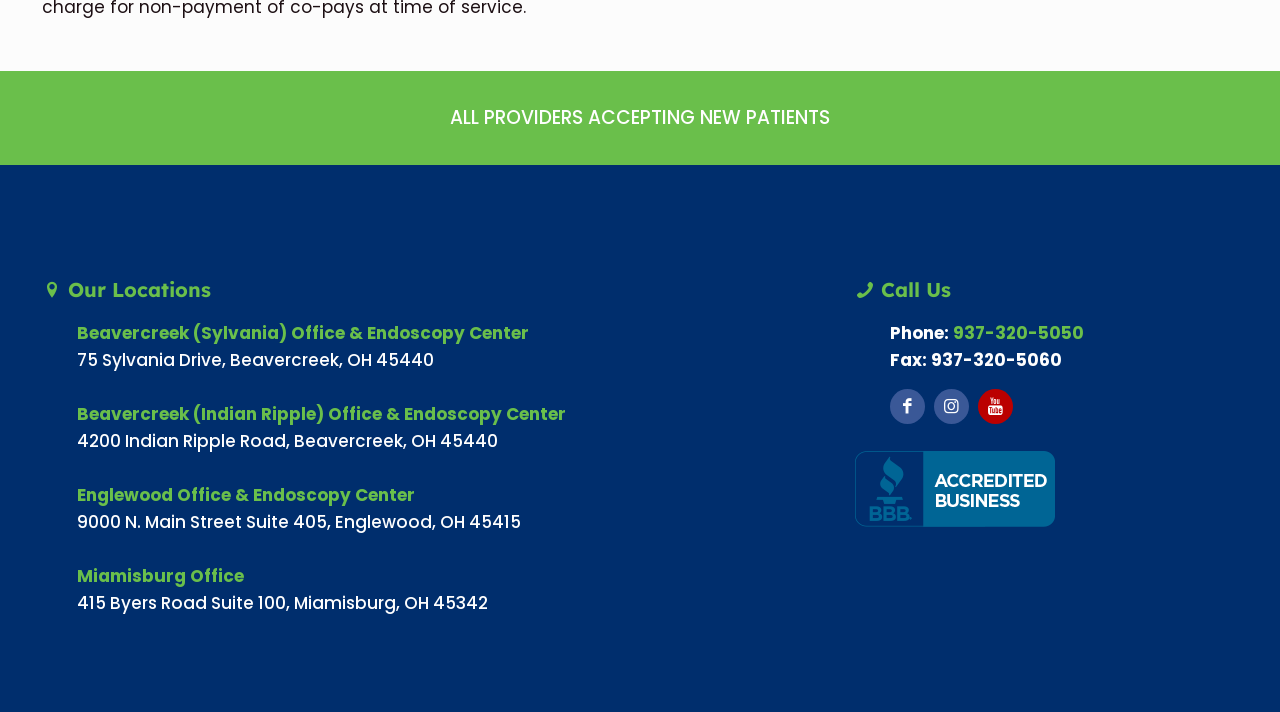What is the fax number?
Based on the image, provide your answer in one word or phrase.

937-320-5060